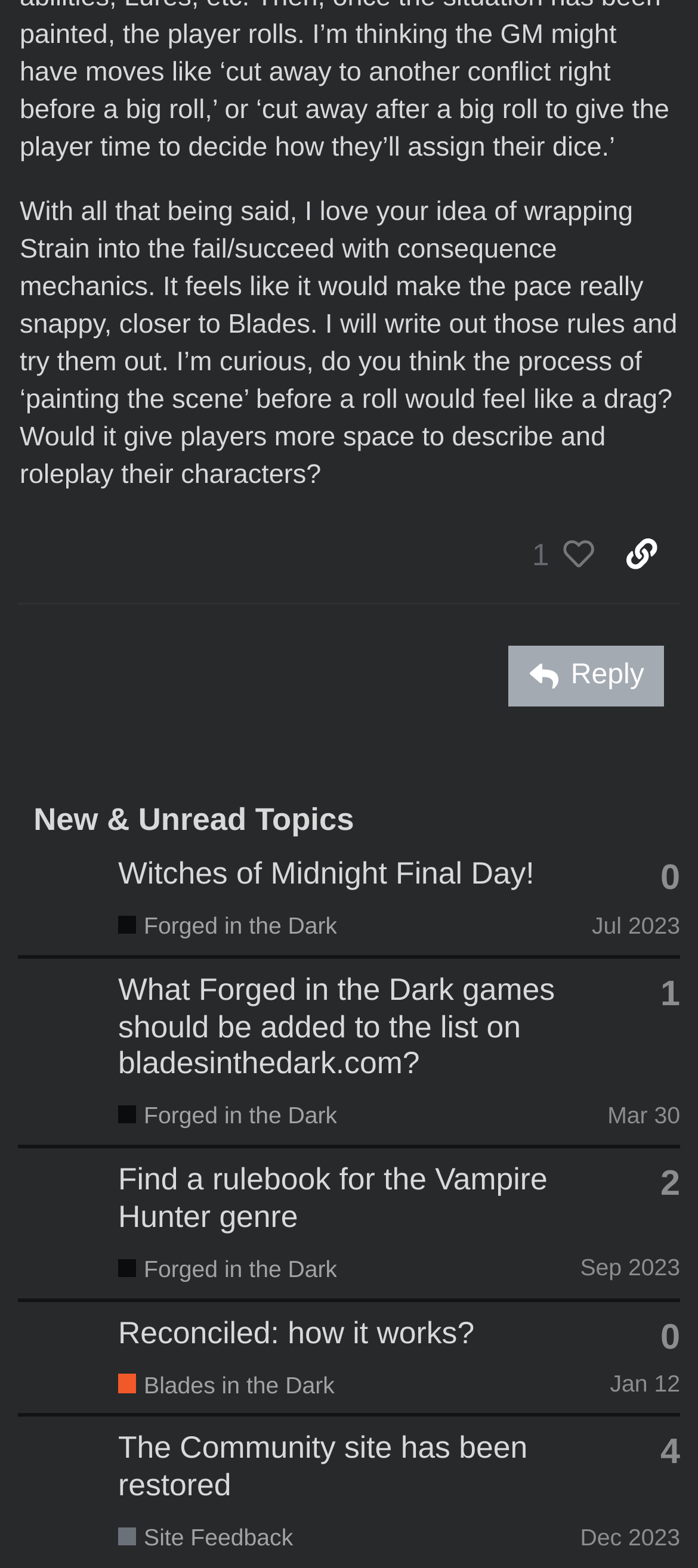Can you provide the bounding box coordinates for the element that should be clicked to implement the instruction: "View the profile of Gavin_Moore"?

[0.028, 0.563, 0.151, 0.582]